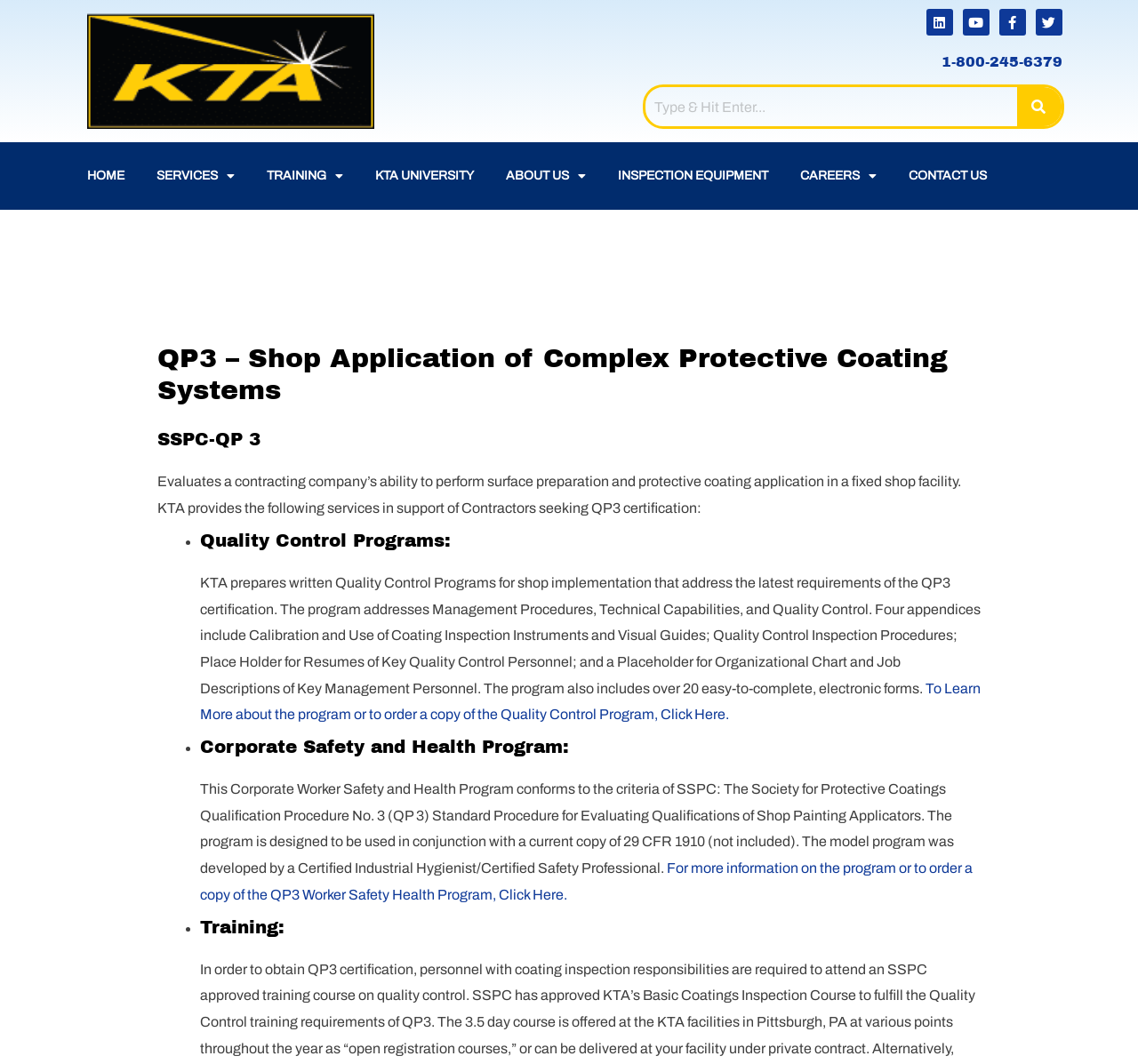Could you please study the image and provide a detailed answer to the question:
What is the purpose of the Quality Control Programs?

I found the purpose of the Quality Control Programs by reading the paragraph that describes the program, which states that it addresses the latest requirements of the QP3 certification, indicating that the program is designed to help contractors meet the QP3 certification standards.